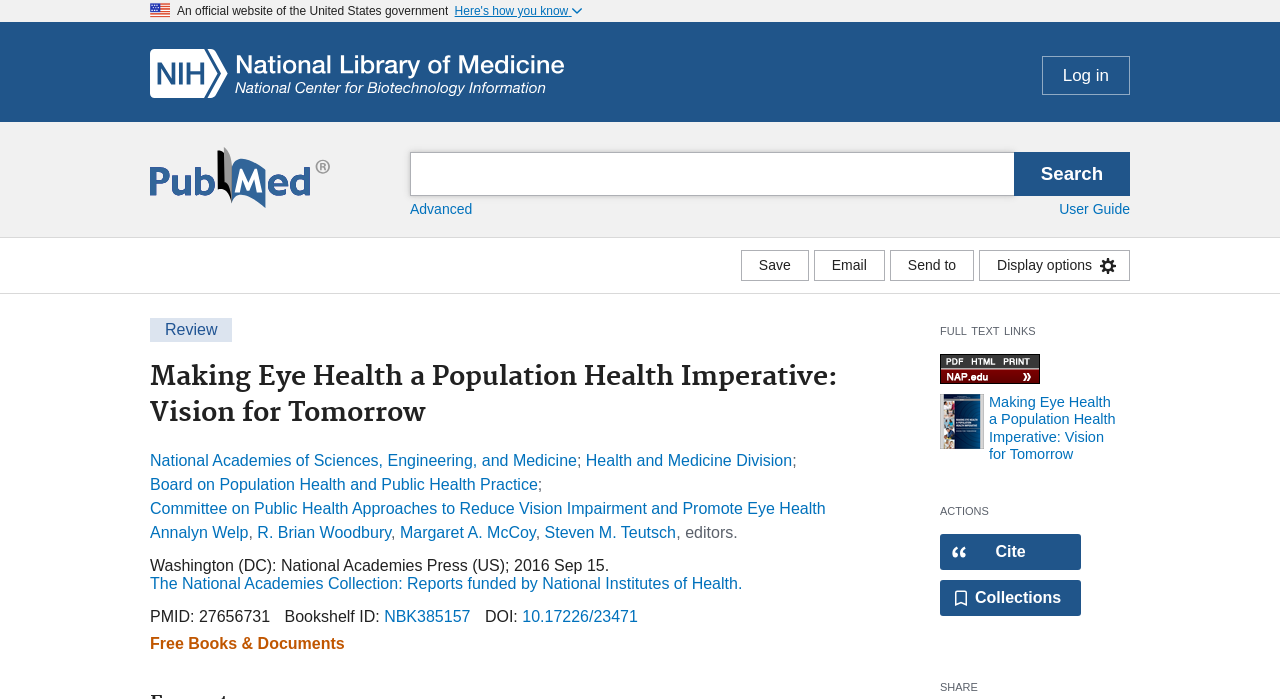What is the main heading displayed on the webpage? Please provide the text.

Making Eye Health a Population Health Imperative: Vision for Tomorrow